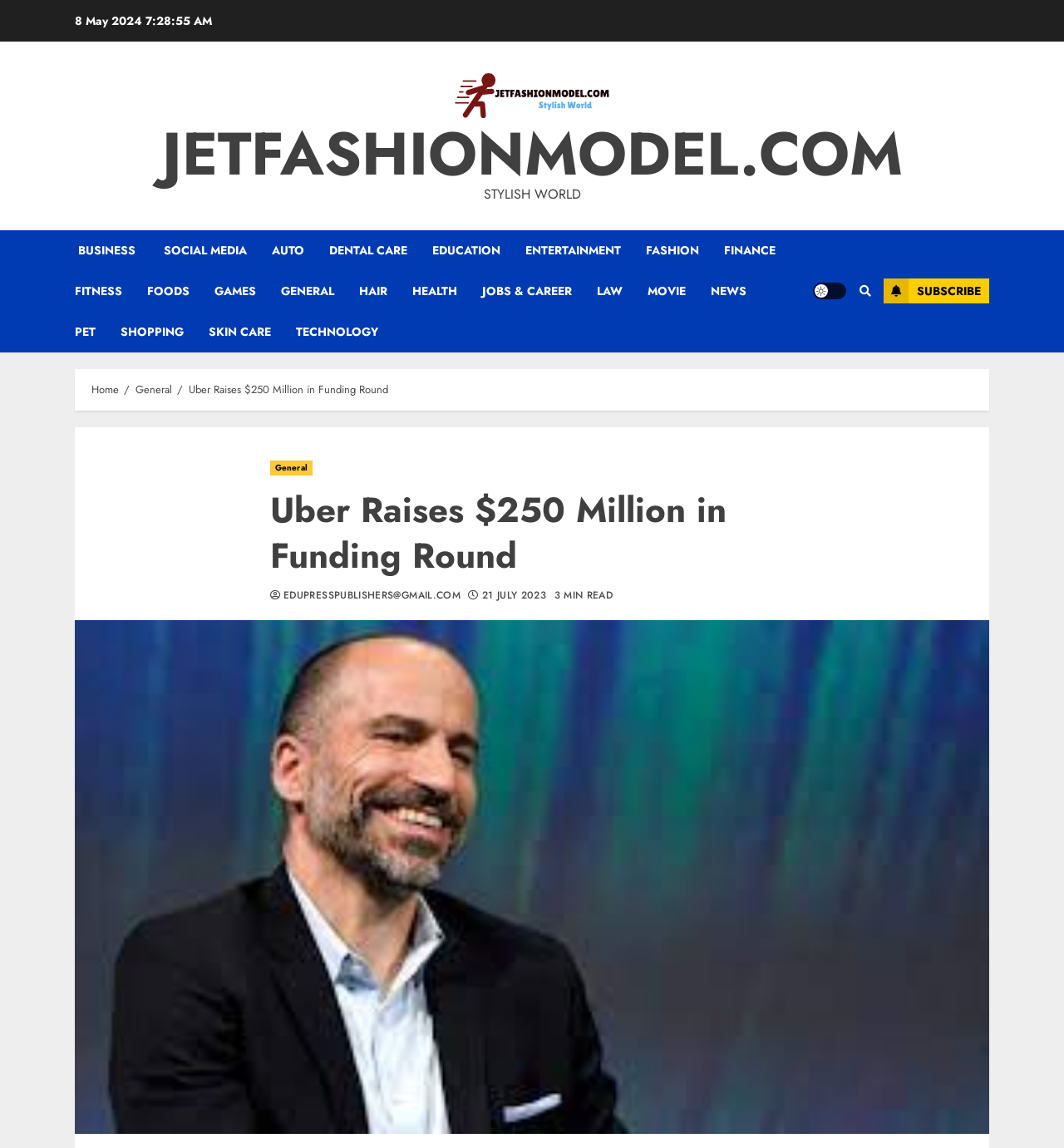What is the name of the company mentioned in the article? Observe the screenshot and provide a one-word or short phrase answer.

Uber